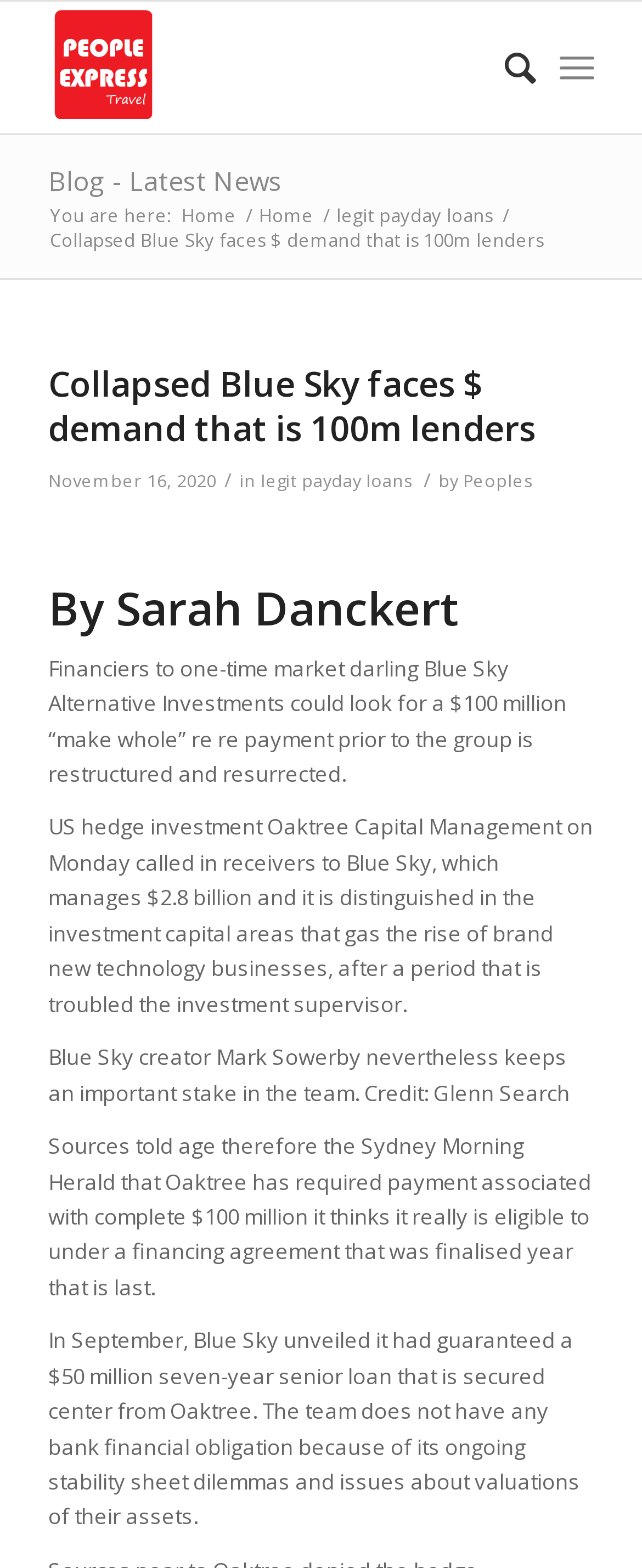What is the name of the hedge fund mentioned in the article?
Please answer the question as detailed as possible.

I found the answer by reading the paragraphs of the article, which mention Oaktree Capital Management as the hedge fund that called in receivers to Blue Sky Alternative Investments.